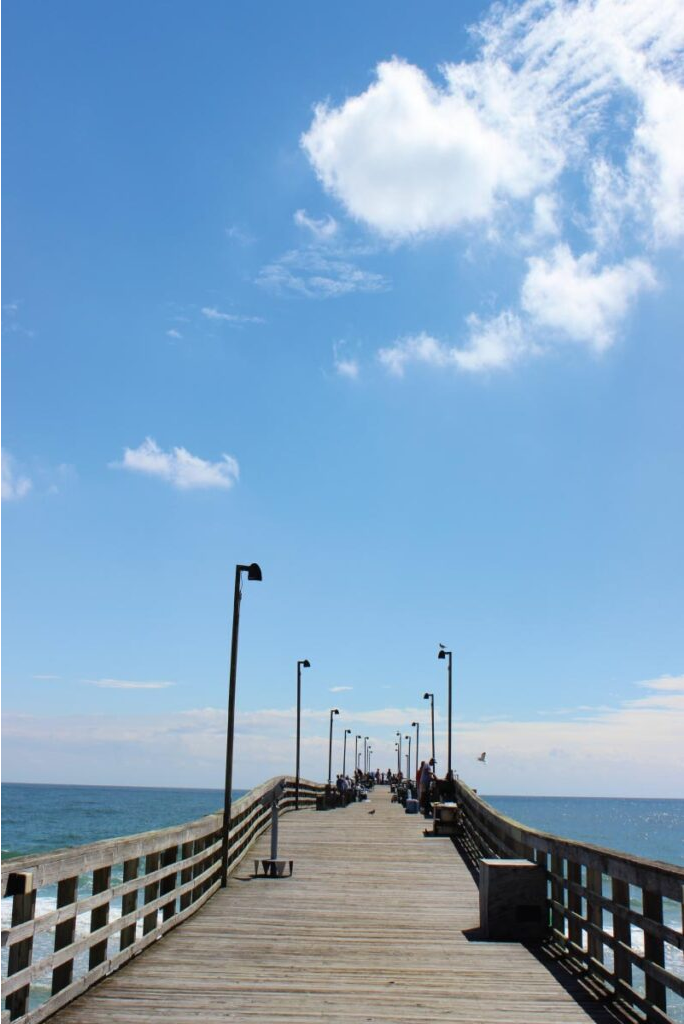Respond to the following query with just one word or a short phrase: 
What can be seen in the distance?

People